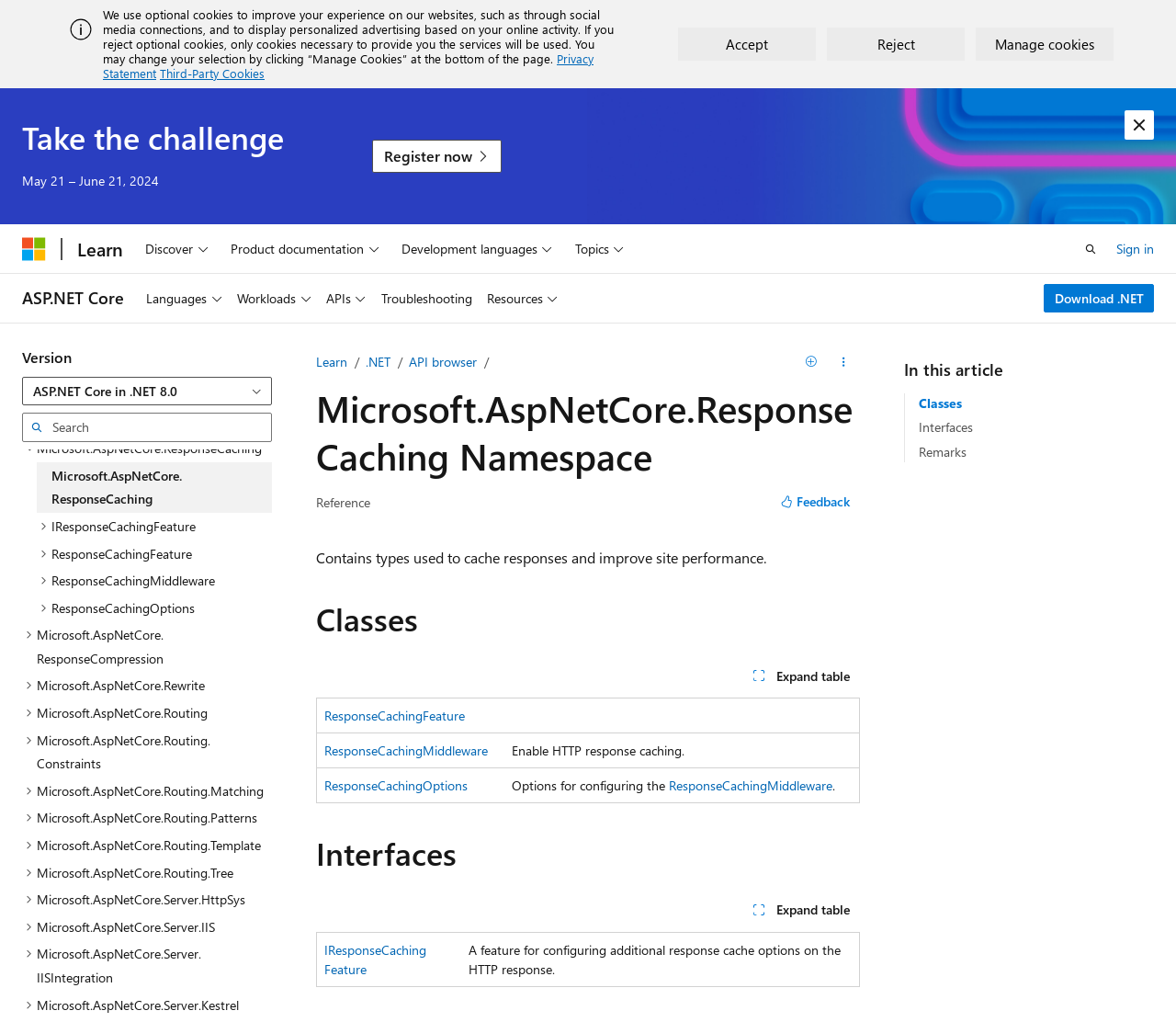What is the purpose of the ResponseCaching namespace?
Give a thorough and detailed response to the question.

Based on the webpage content, the ResponseCaching namespace is used to cache responses and improve site performance. This is evident from the description provided on the webpage, which states 'Contains types used to cache responses and improve site performance.'